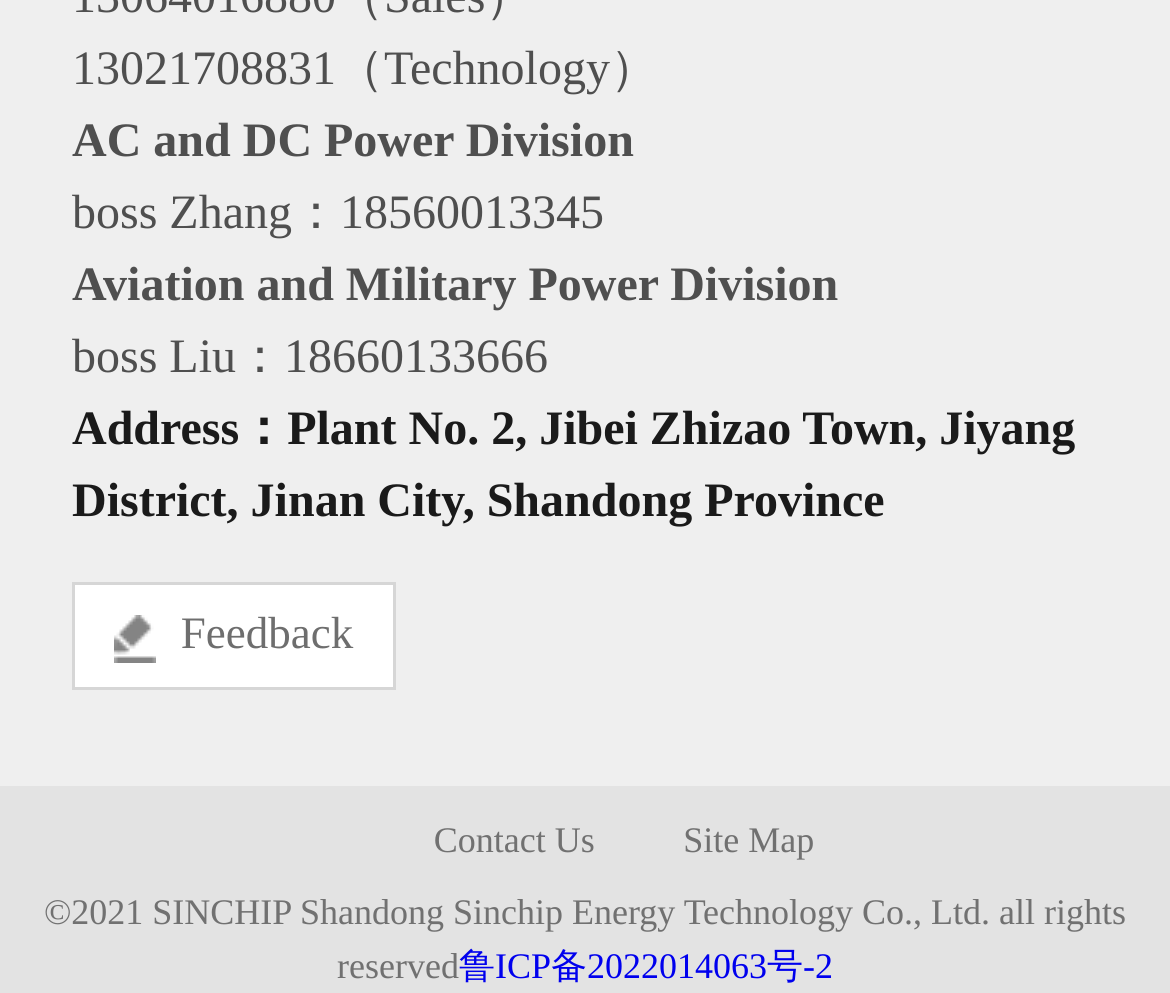Provide a brief response to the question below using one word or phrase:
What is the purpose of the 'Contact Us' link?

To contact the webpage owner